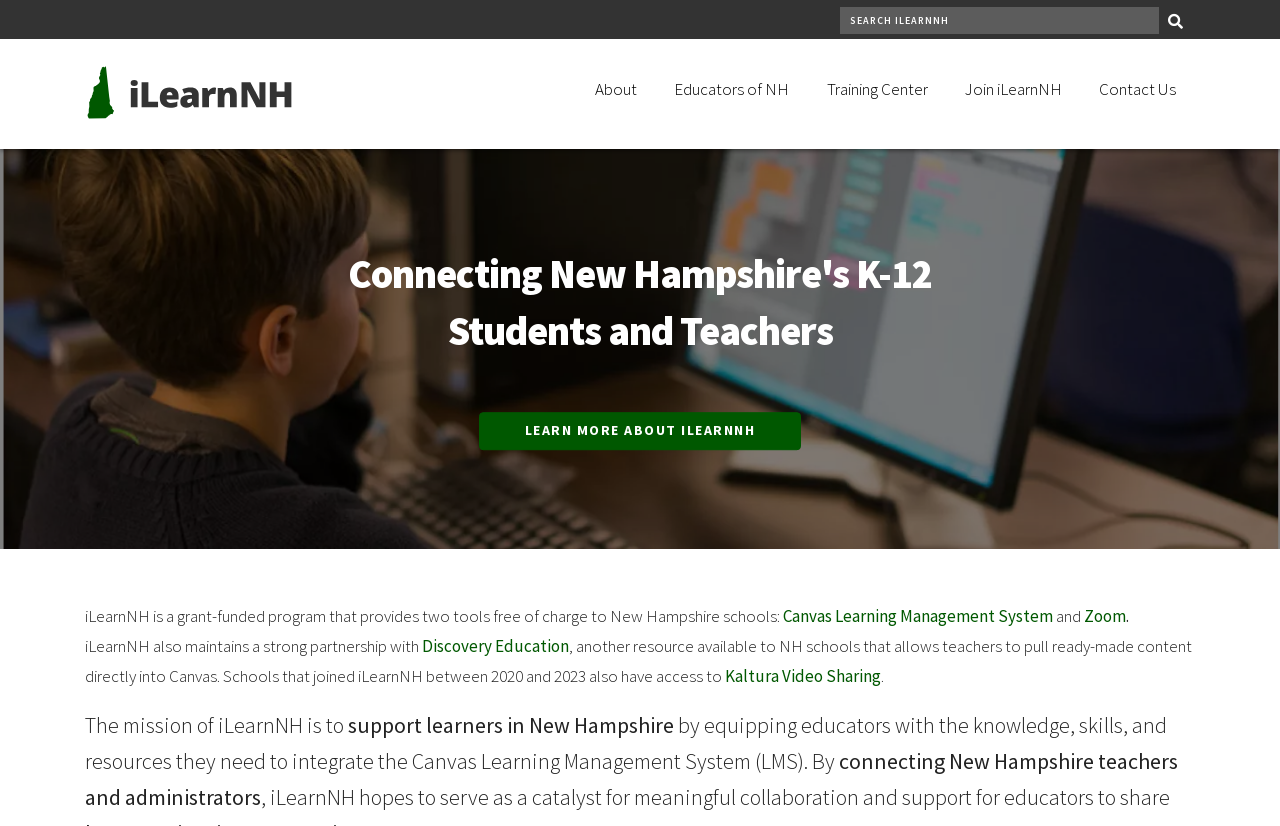Please find the bounding box for the UI component described as follows: "Learn More About iLearnNH".

[0.374, 0.499, 0.626, 0.545]